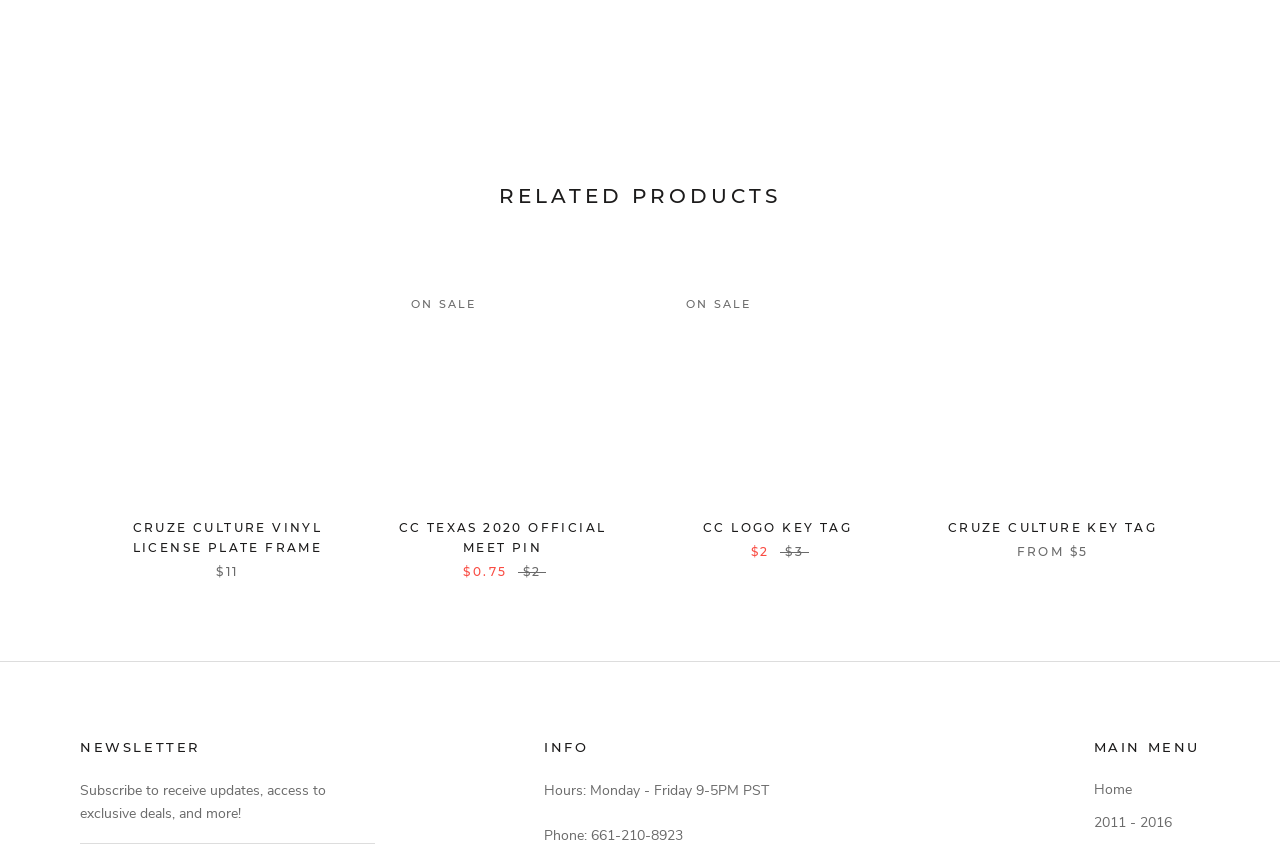Locate the bounding box coordinates of the area where you should click to accomplish the instruction: "View the 'CC TEXAS 2020 OFFICIAL MEET PIN' product".

[0.309, 0.335, 0.477, 0.59]